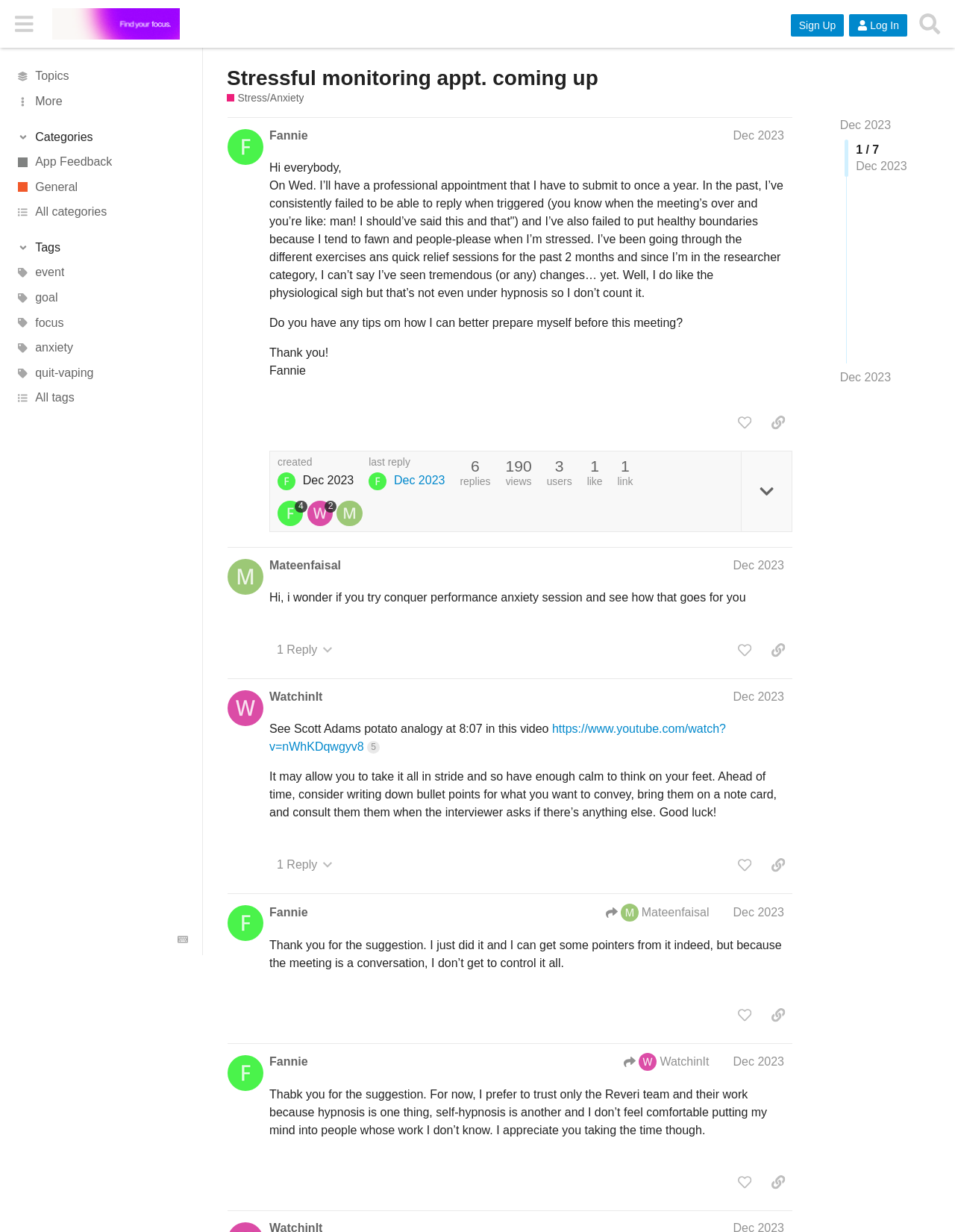What is the purpose of the community?
We need a detailed and exhaustive answer to the question. Please elaborate.

I found the answer by reading the generic text 'For the Reveri Community to discuss how to use Reveri’s self-hypnosis for relieving stress and anxiety. Ask questions, share tips, help one another, learn, explore, and grow!' which describes the purpose of the community.